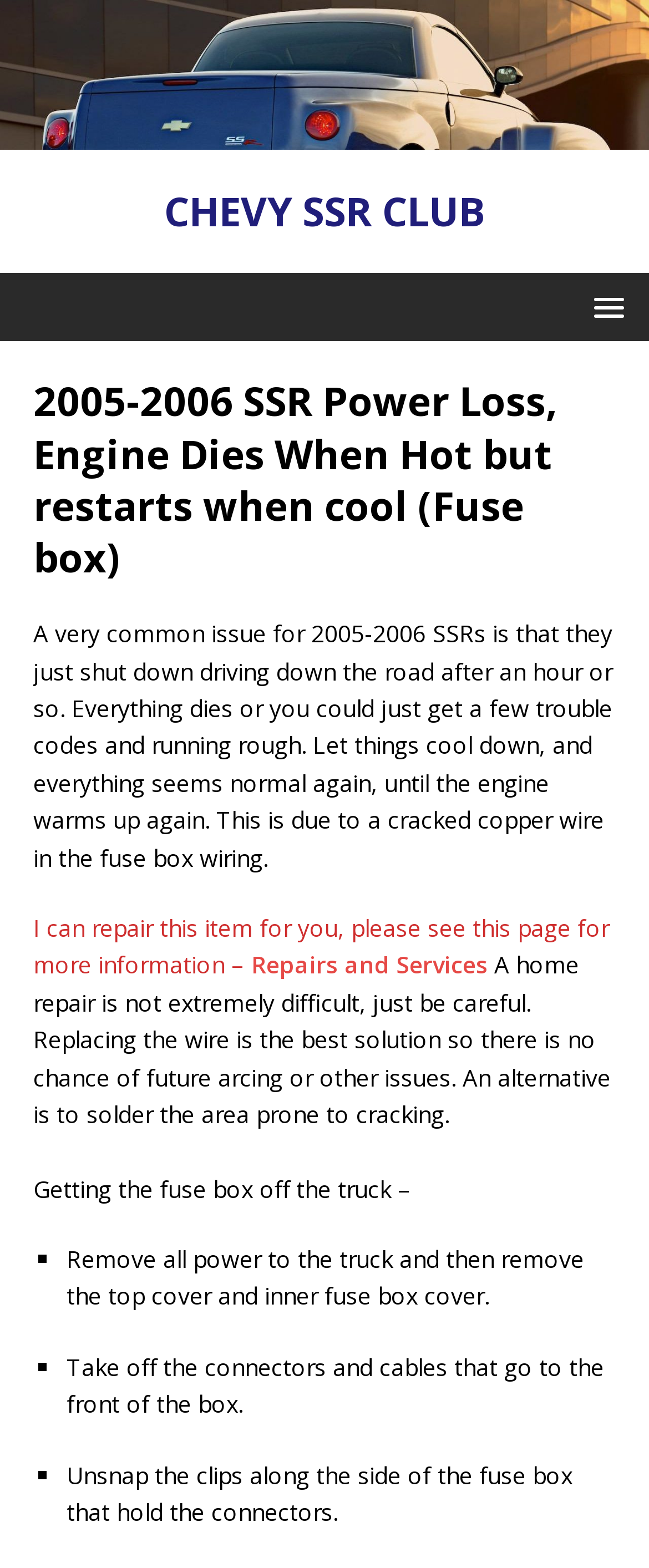What is the common issue for 2005-2006 SSRs?
Ensure your answer is thorough and detailed.

According to the webpage, a very common issue for 2005-2006 SSRs is that they just shut down driving down the road after an hour or so, and everything dies or you could just get a few trouble codes and running rough, but let things cool down, and everything seems normal again, until the engine warms up again.